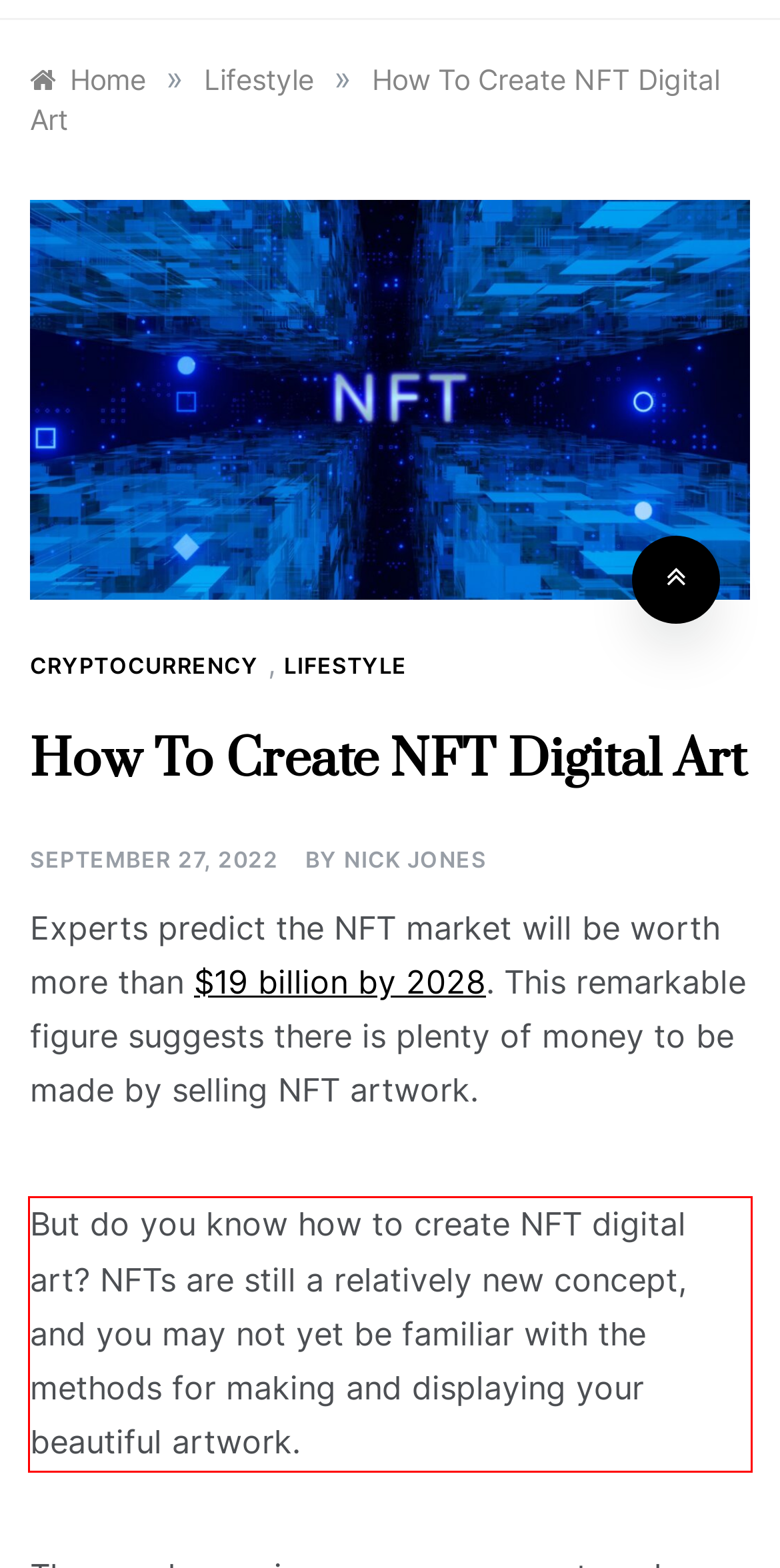You are provided with a screenshot of a webpage featuring a red rectangle bounding box. Extract the text content within this red bounding box using OCR.

But do you know how to create NFT digital art? NFTs are still a relatively new concept, and you may not yet be familiar with the methods for making and displaying your beautiful artwork.